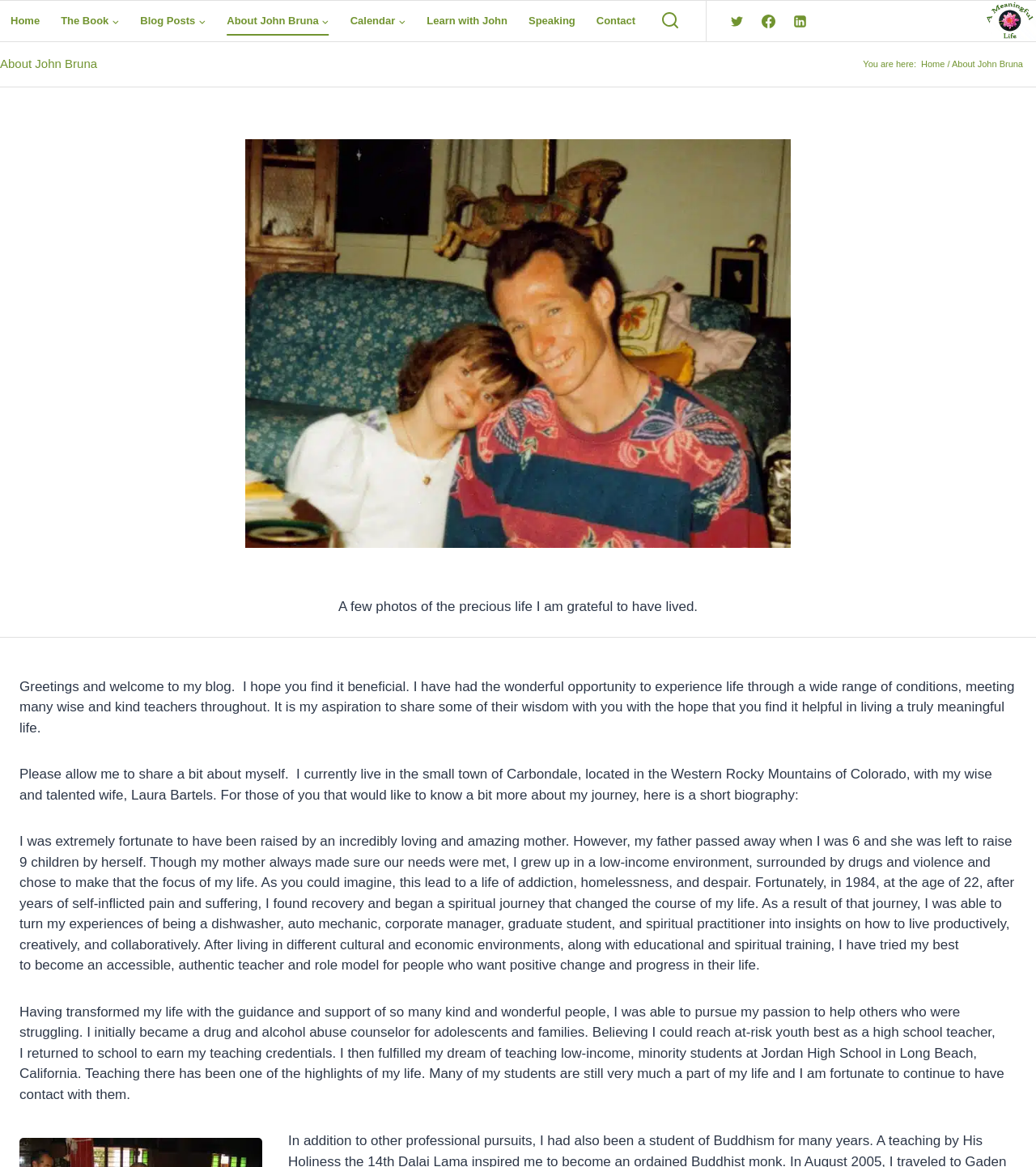Extract the bounding box coordinates for the UI element described as: "Linkedin".

[0.759, 0.006, 0.785, 0.03]